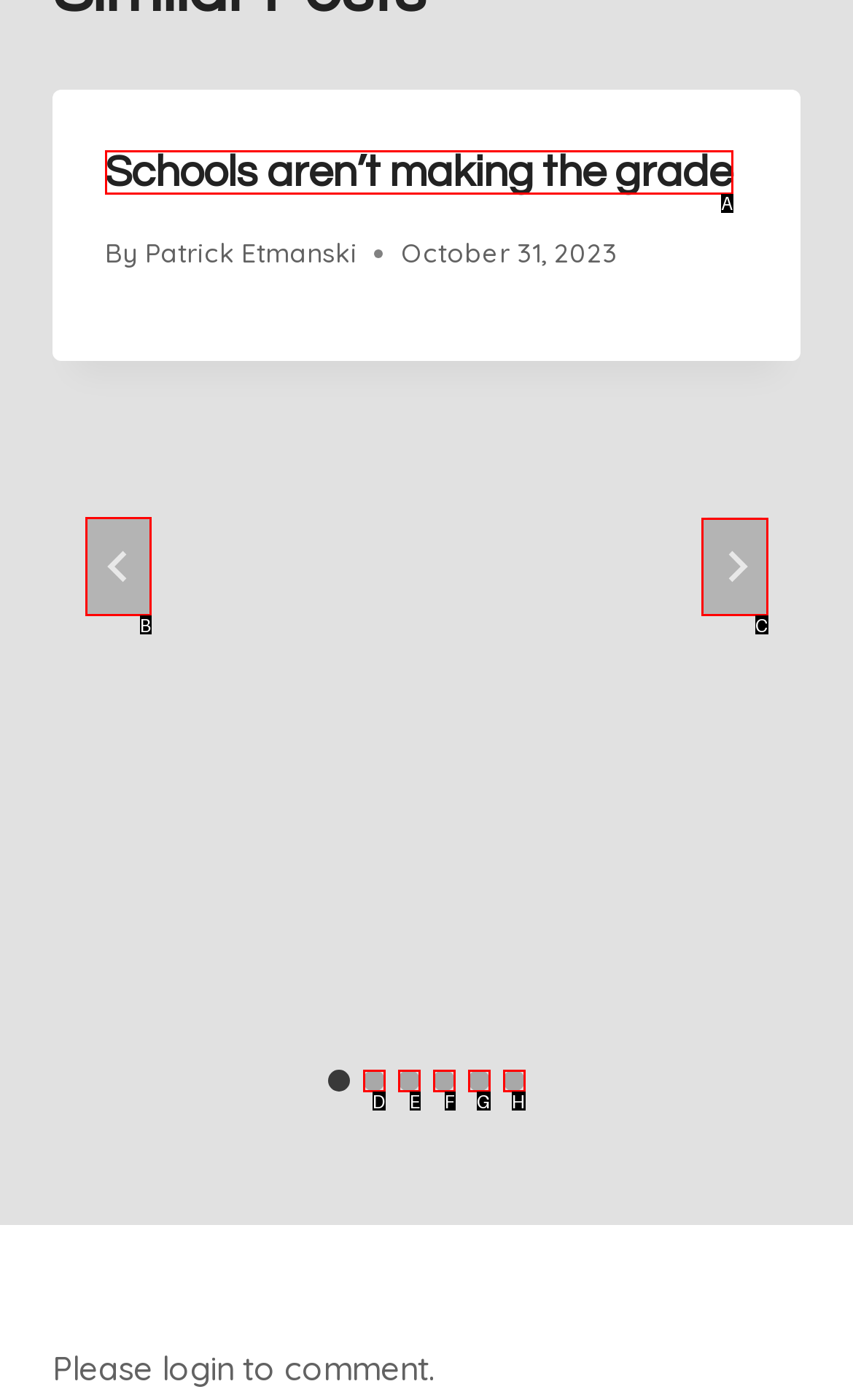Identify the correct choice to execute this task: Go to next slide
Respond with the letter corresponding to the right option from the available choices.

C